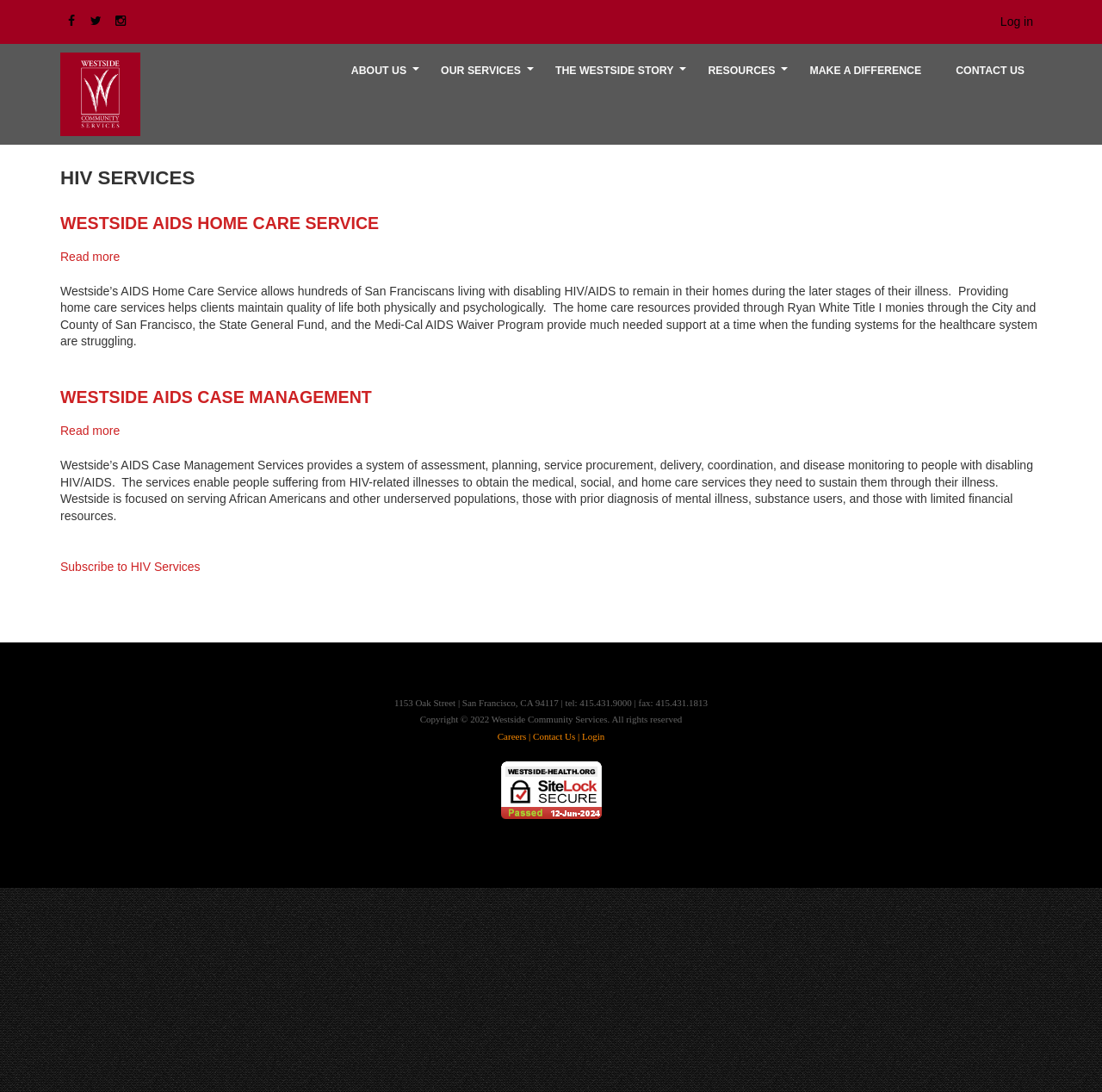Specify the bounding box coordinates for the region that must be clicked to perform the given instruction: "Subscribe to HIV Services".

[0.055, 0.513, 0.182, 0.525]